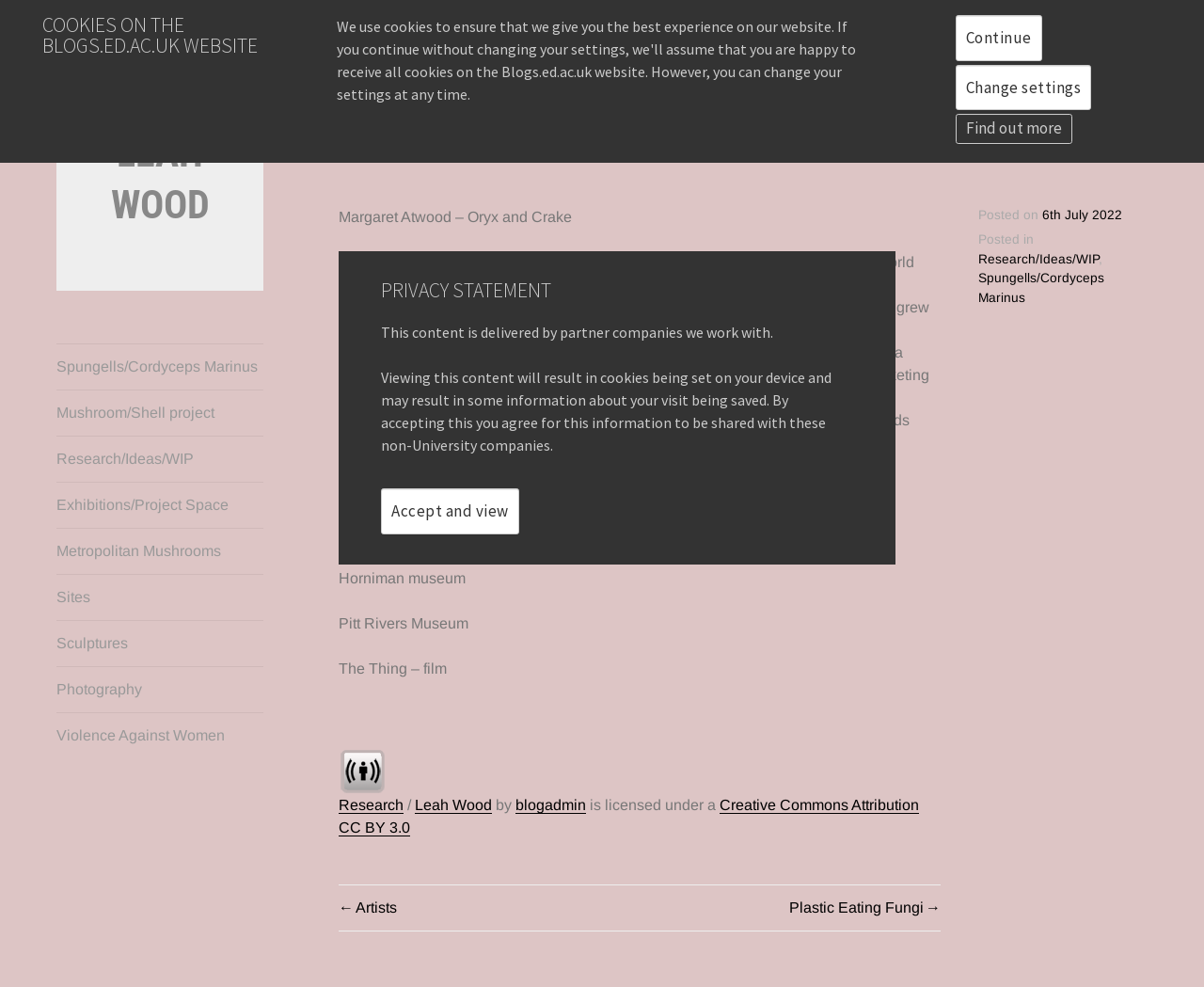Please reply to the following question using a single word or phrase: 
What is the type of content delivered by partner companies?

Cookies